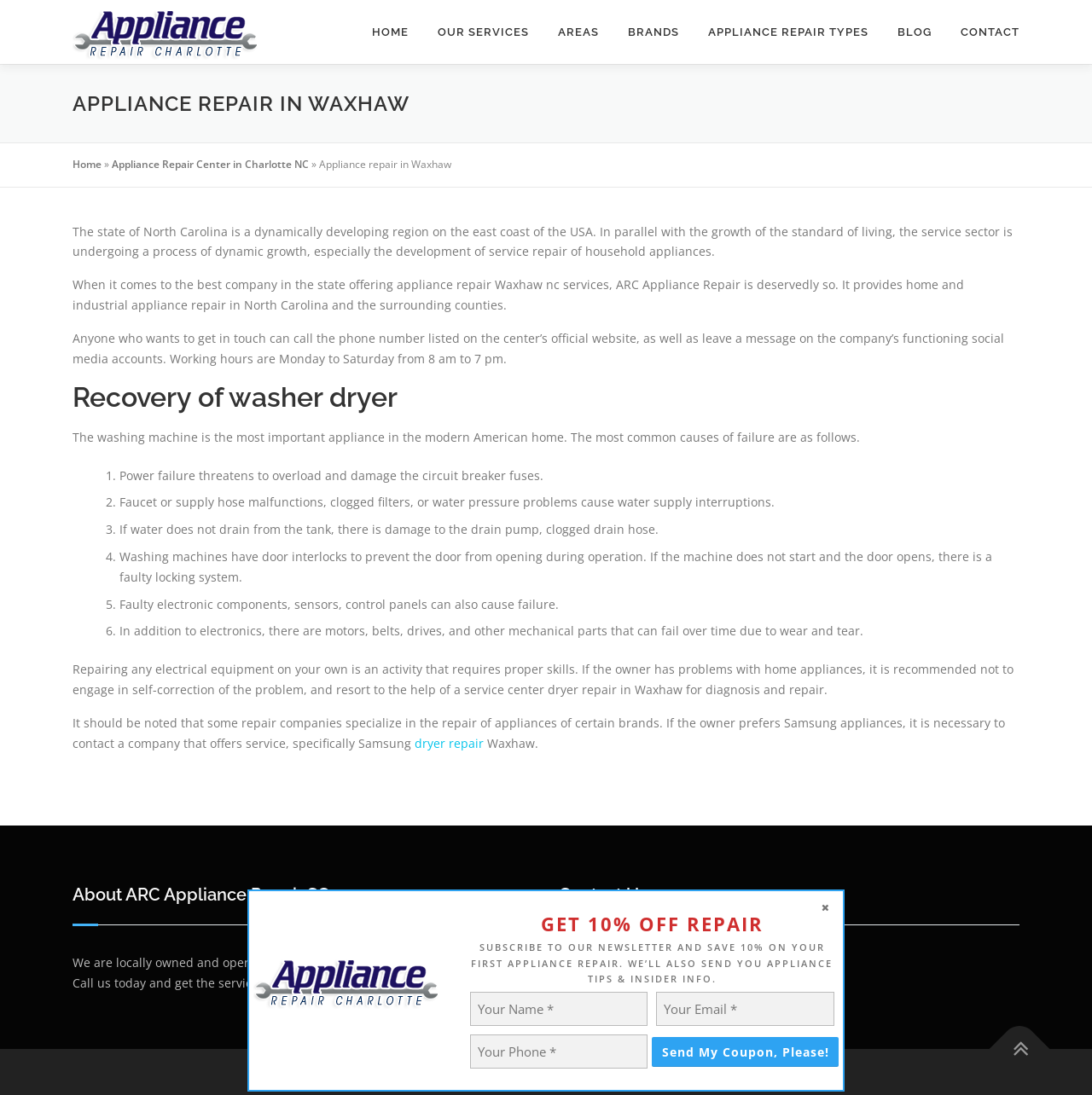Determine the bounding box coordinates for the UI element described. Format the coordinates as (top-left x, top-left y, bottom-right x, bottom-right y) and ensure all values are between 0 and 1. Element description: Brands

[0.562, 0.0, 0.635, 0.058]